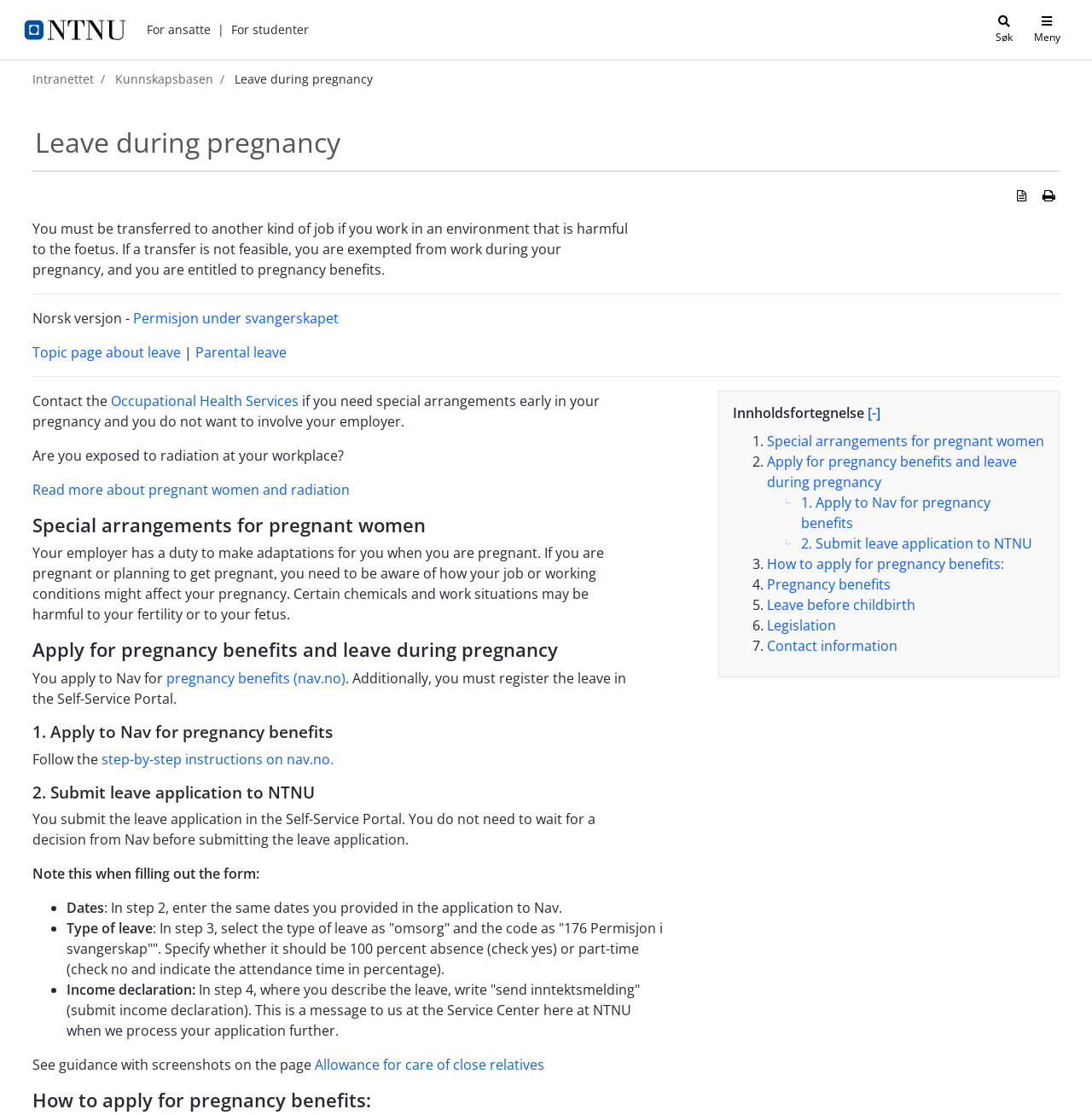Can you specify the bounding box coordinates of the area that needs to be clicked to fulfill the following instruction: "Search using the 'Søk' button"?

[0.9, 0.007, 0.939, 0.046]